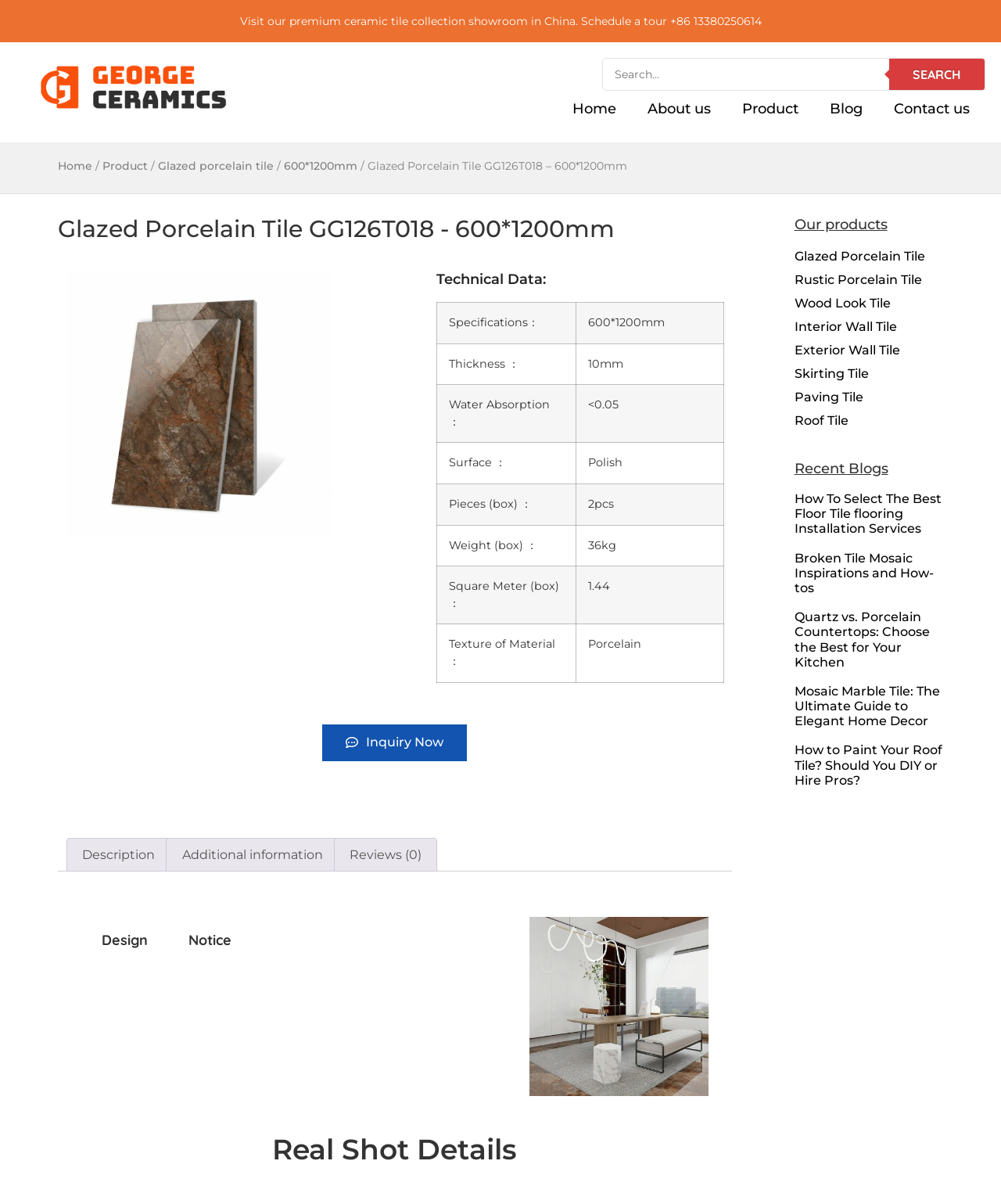Identify the bounding box coordinates for the UI element described as: "parent_node: SEARCH name="s" placeholder="Search..."".

[0.602, 0.049, 0.827, 0.075]